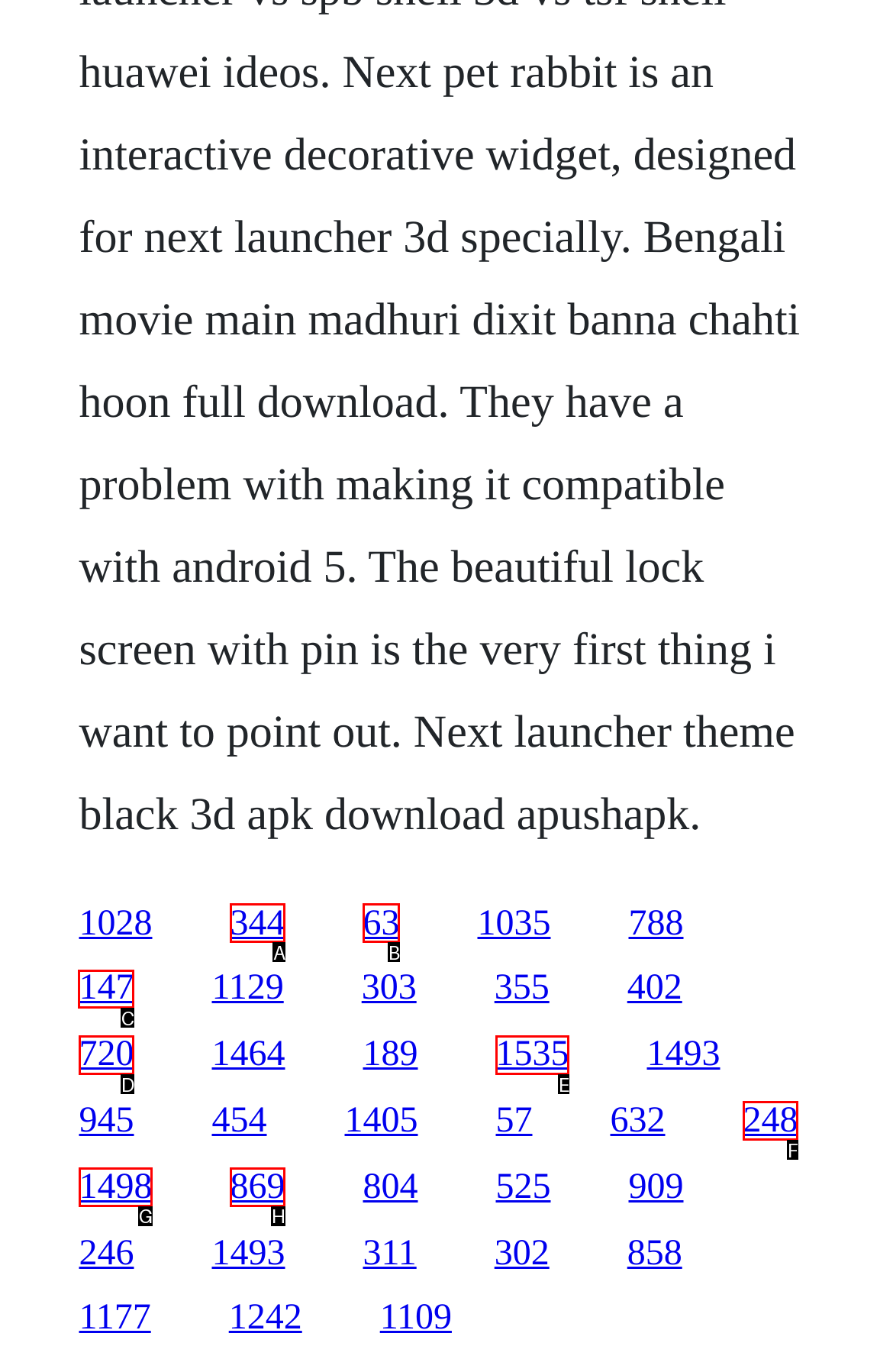Which option should be clicked to complete this task: Read the 'Industry, Real Estate & Construction' press release
Reply with the letter of the correct choice from the given choices.

None